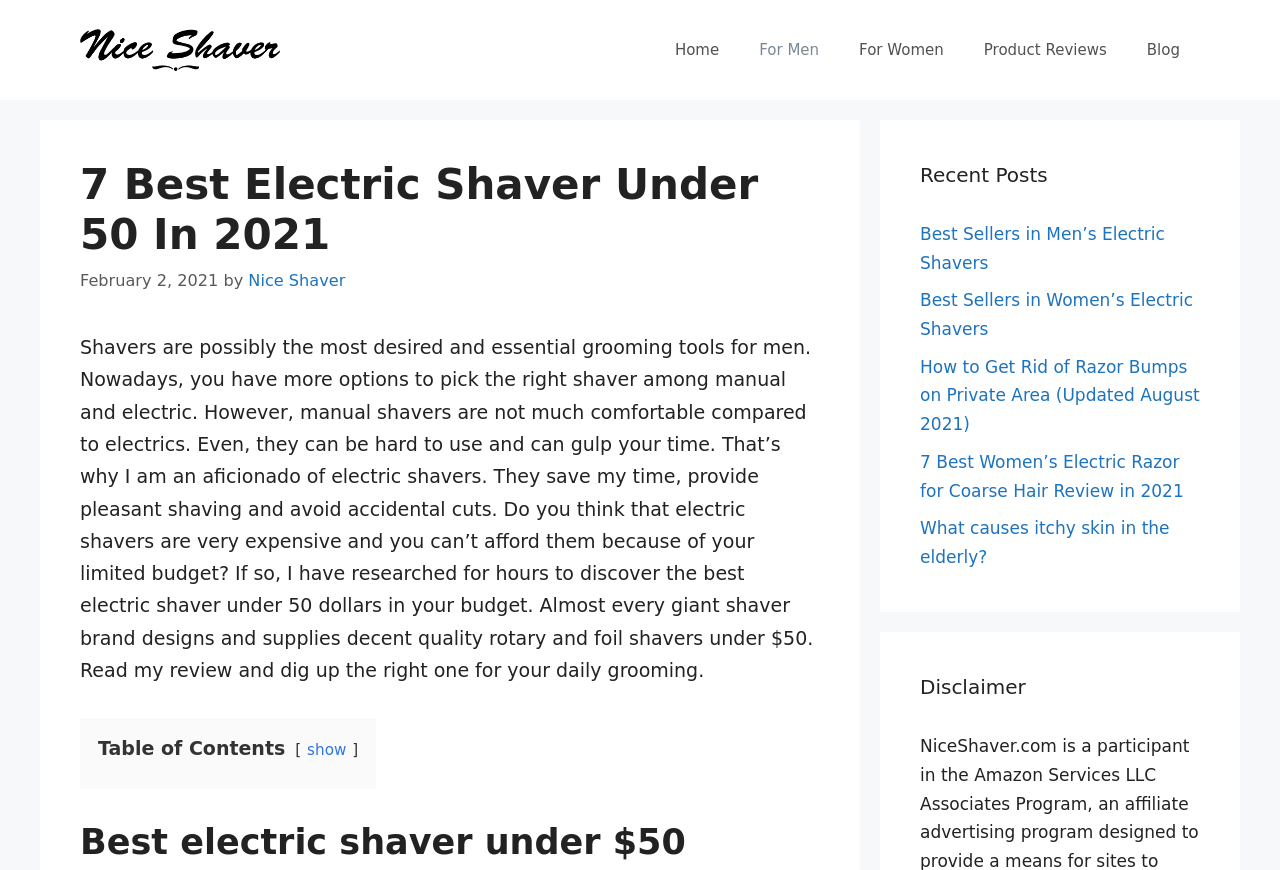Please identify the bounding box coordinates of the element that needs to be clicked to execute the following command: "click on the 'Nice Shaver' link". Provide the bounding box using four float numbers between 0 and 1, formatted as [left, top, right, bottom].

[0.062, 0.043, 0.219, 0.068]